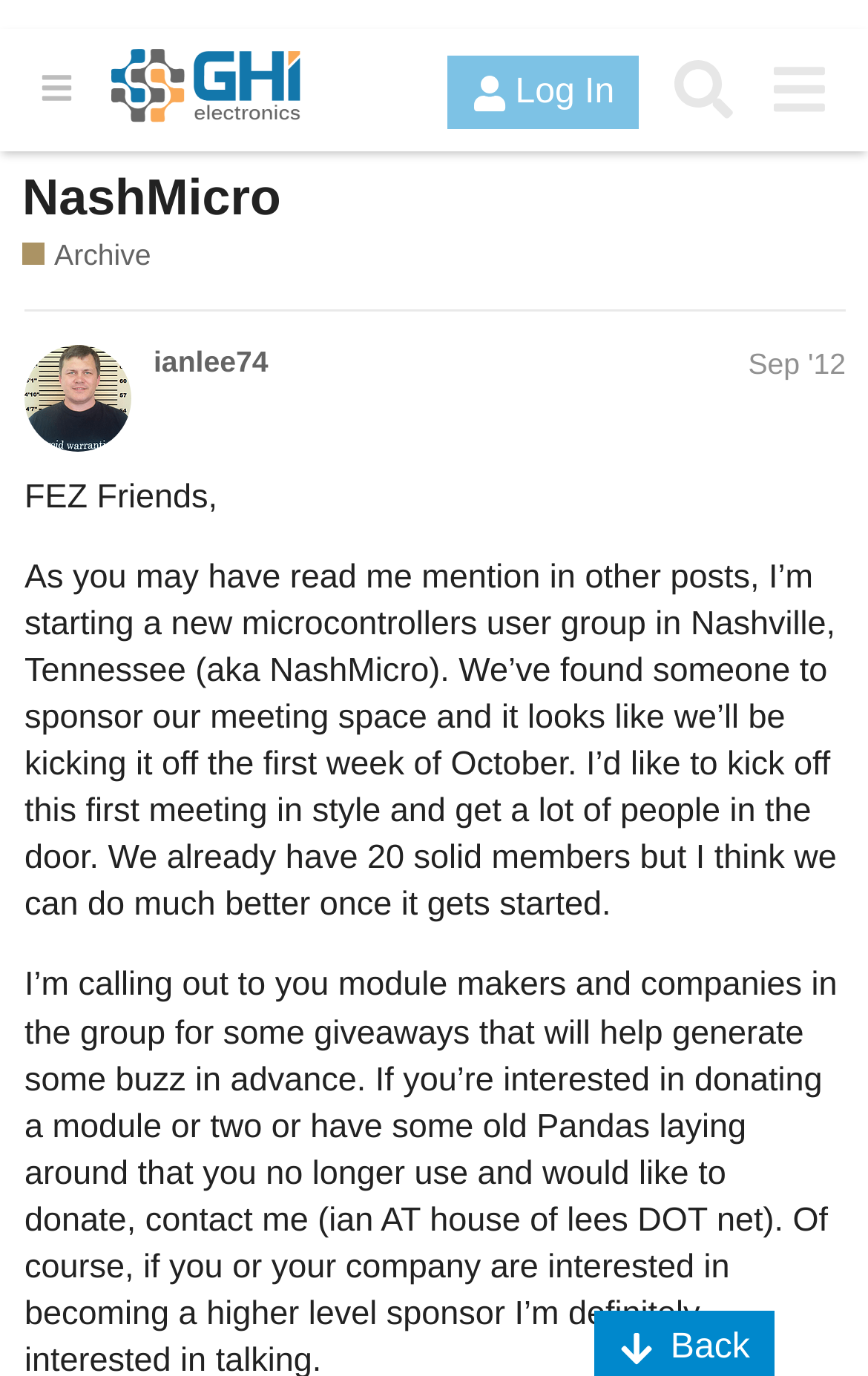Detail the various sections and features of the webpage.

The webpage appears to be a forum post or discussion thread on a website called GHI Electronics' Forums, specifically in the NashMicro section. At the top of the page, there is a header section with a hamburger menu button, a link to the GHI Electronics' Forums logo, a log-in button, a search button, and another menu button. Below this, there is a heading that reads "NashMicro" with a link to the NashMicro page.

The main content of the page is a post from a user named ianlee74, dated September 10, 2012. The post is divided into three paragraphs. The first paragraph starts with "FEZ Friends," and discusses the user's plan to start a new microcontrollers user group in Nashville, Tennessee, called NashMicro. The second paragraph explains that they are looking for module makers and companies to donate giveaways to generate buzz for the group's first meeting. The third paragraph provides contact information for those interested in donating or sponsoring the group.

At the bottom of the page, there is a "Back" button with an arrow icon. The overall layout of the page is simple, with a focus on the text content of the post. There are no images in the main content area, but there is a logo image for GHI Electronics' Forums in the top header section.